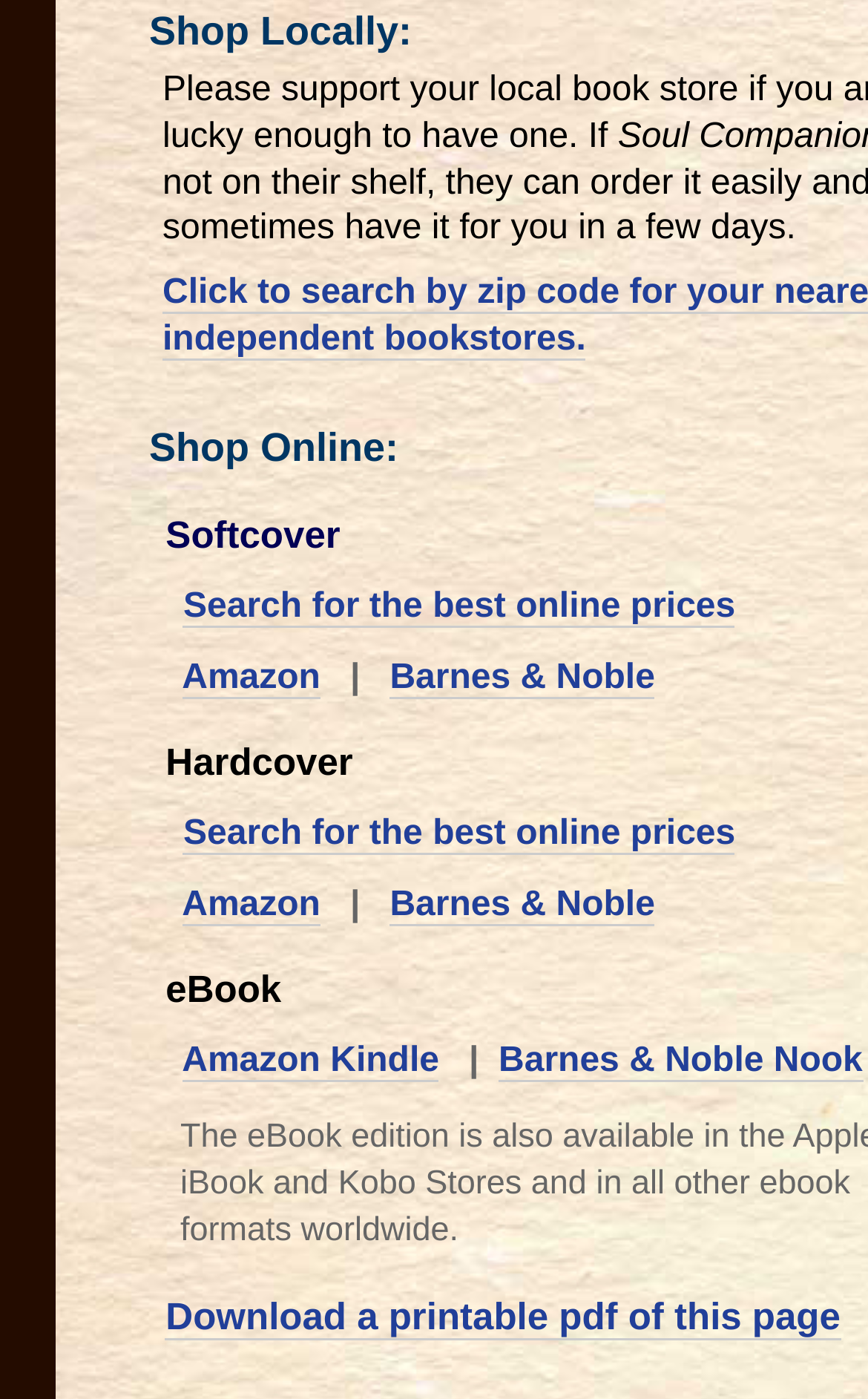Determine the bounding box coordinates of the clickable element to achieve the following action: 'Go to Barnes & Noble'. Provide the coordinates as four float values between 0 and 1, formatted as [left, top, right, bottom].

[0.449, 0.471, 0.755, 0.5]